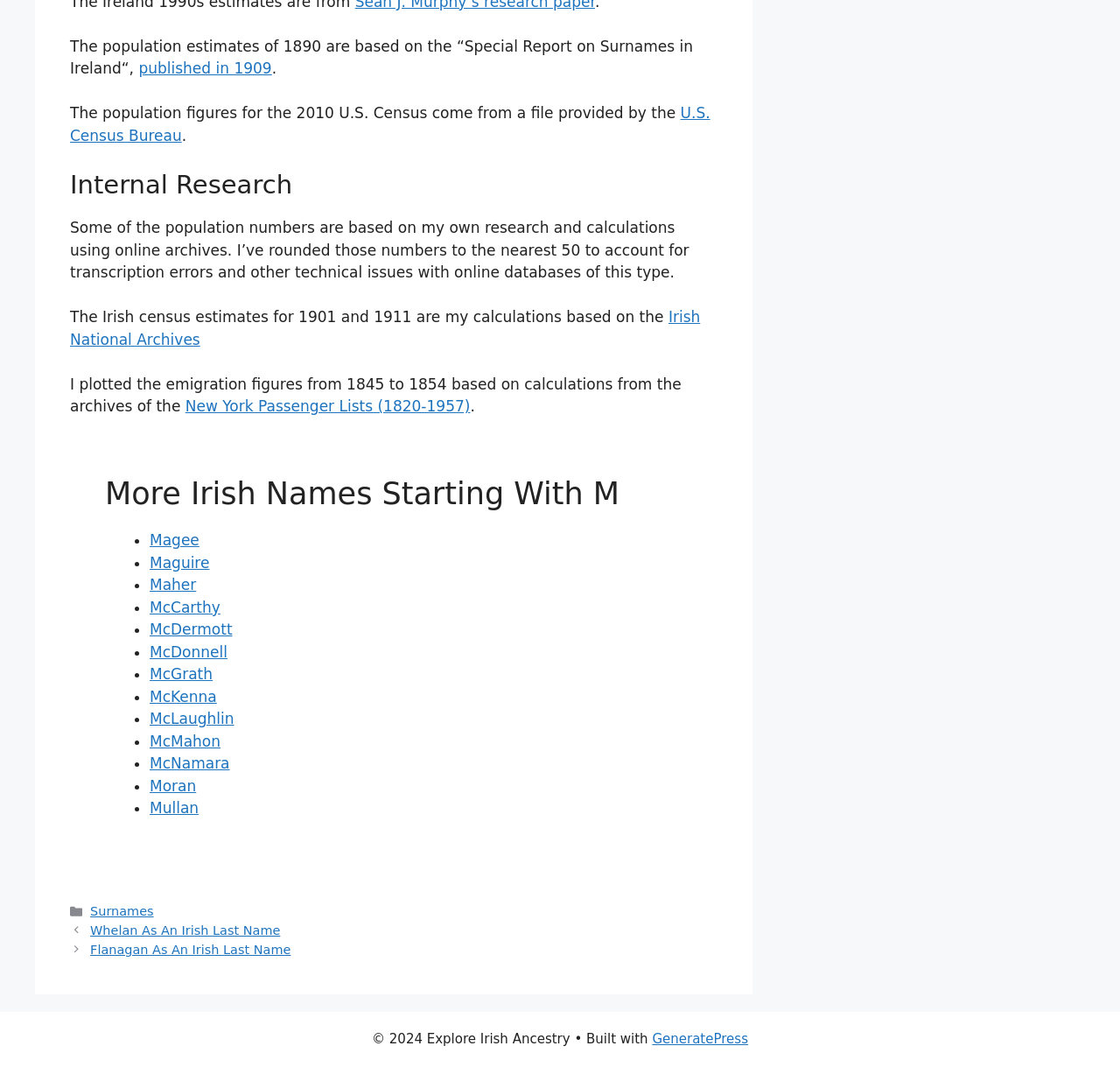Please find the bounding box coordinates of the section that needs to be clicked to achieve this instruction: "Visit the Irish National Archives".

[0.062, 0.289, 0.625, 0.326]